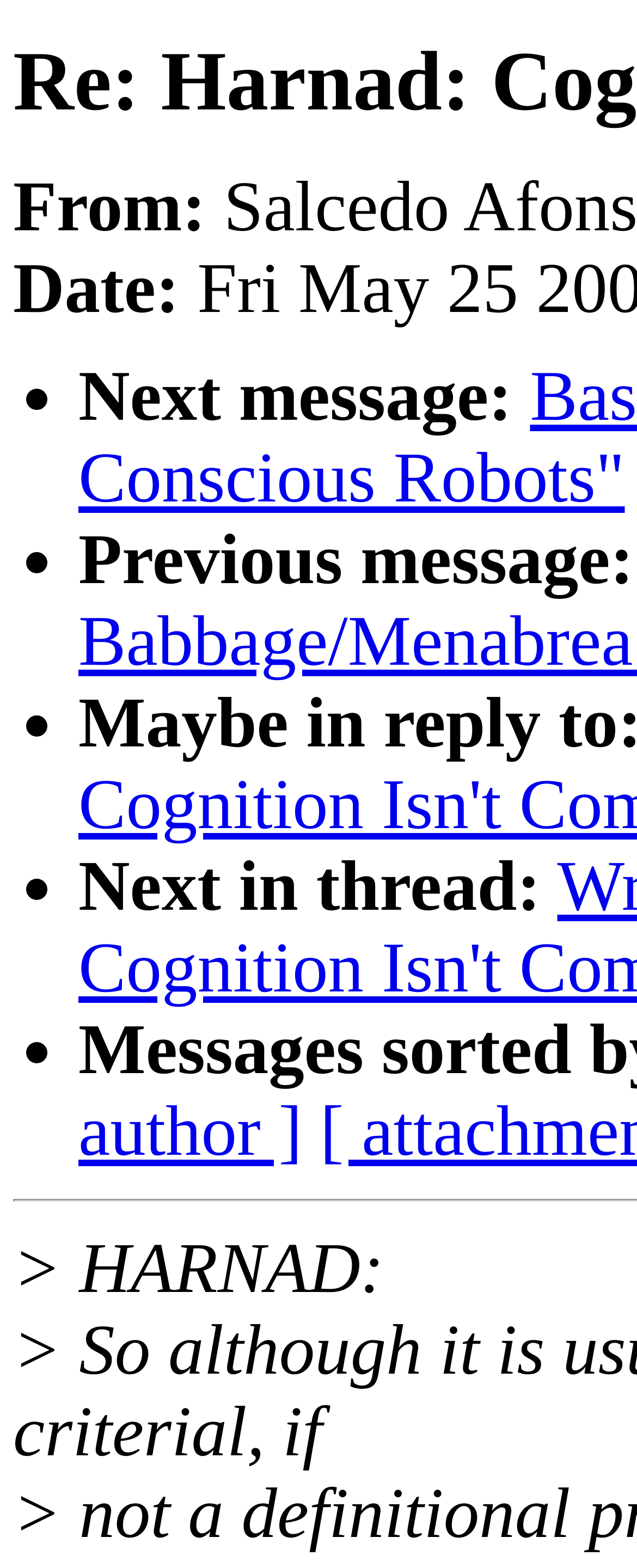How many static text elements are there?
Based on the screenshot, provide a one-word or short-phrase response.

6